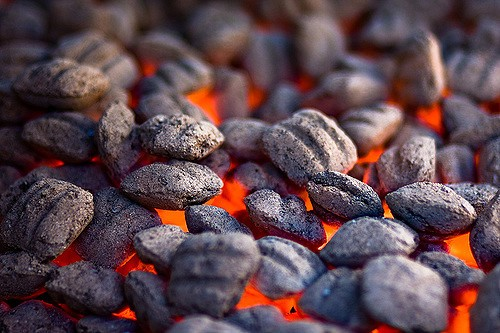Reply to the question with a single word or phrase:
What is one advantage of using charcoal for grilling?

Consistent cooking temperatures